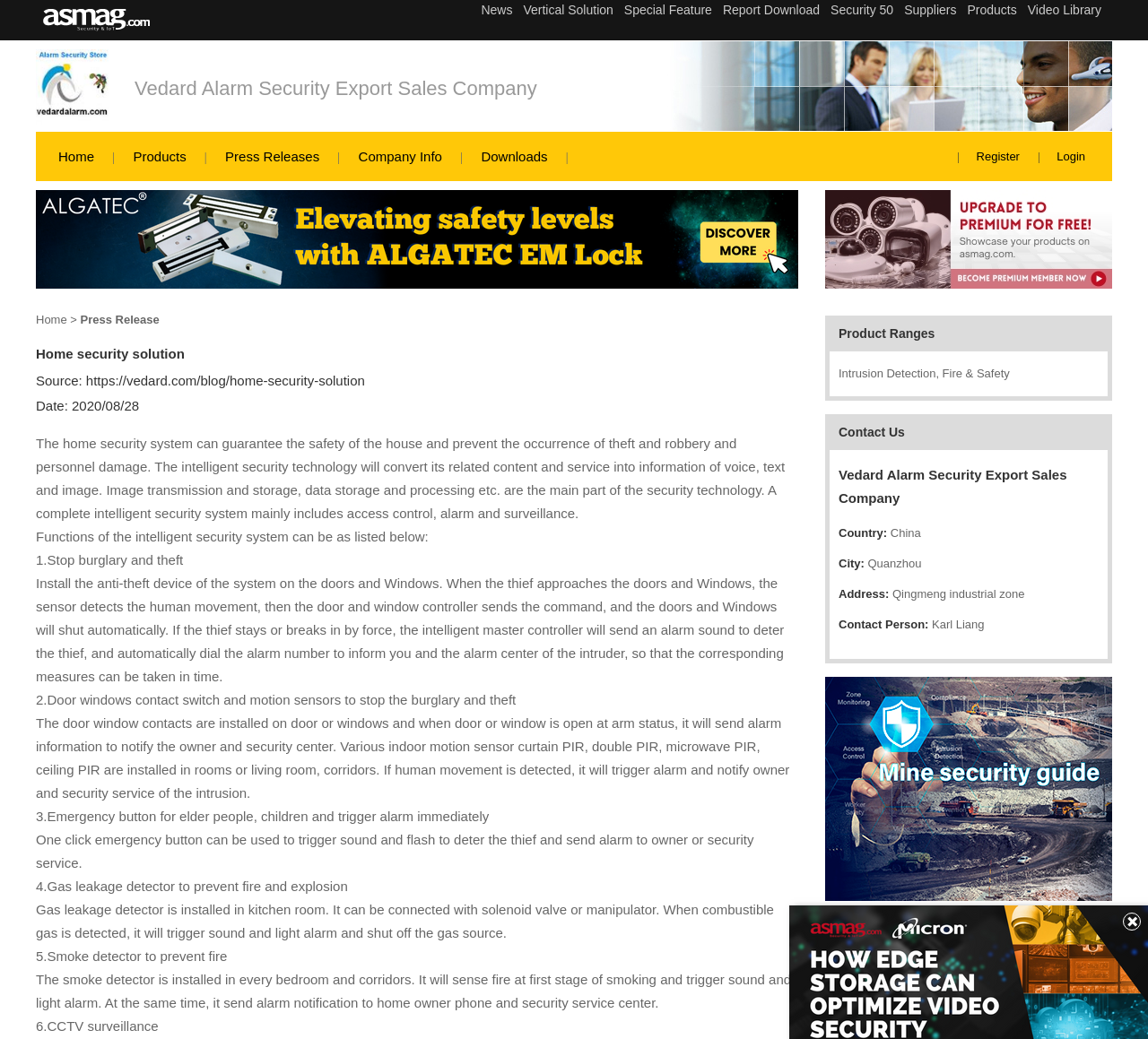What is the company name?
Look at the image and provide a short answer using one word or a phrase.

Vedard Alarm Security Export Sales Company